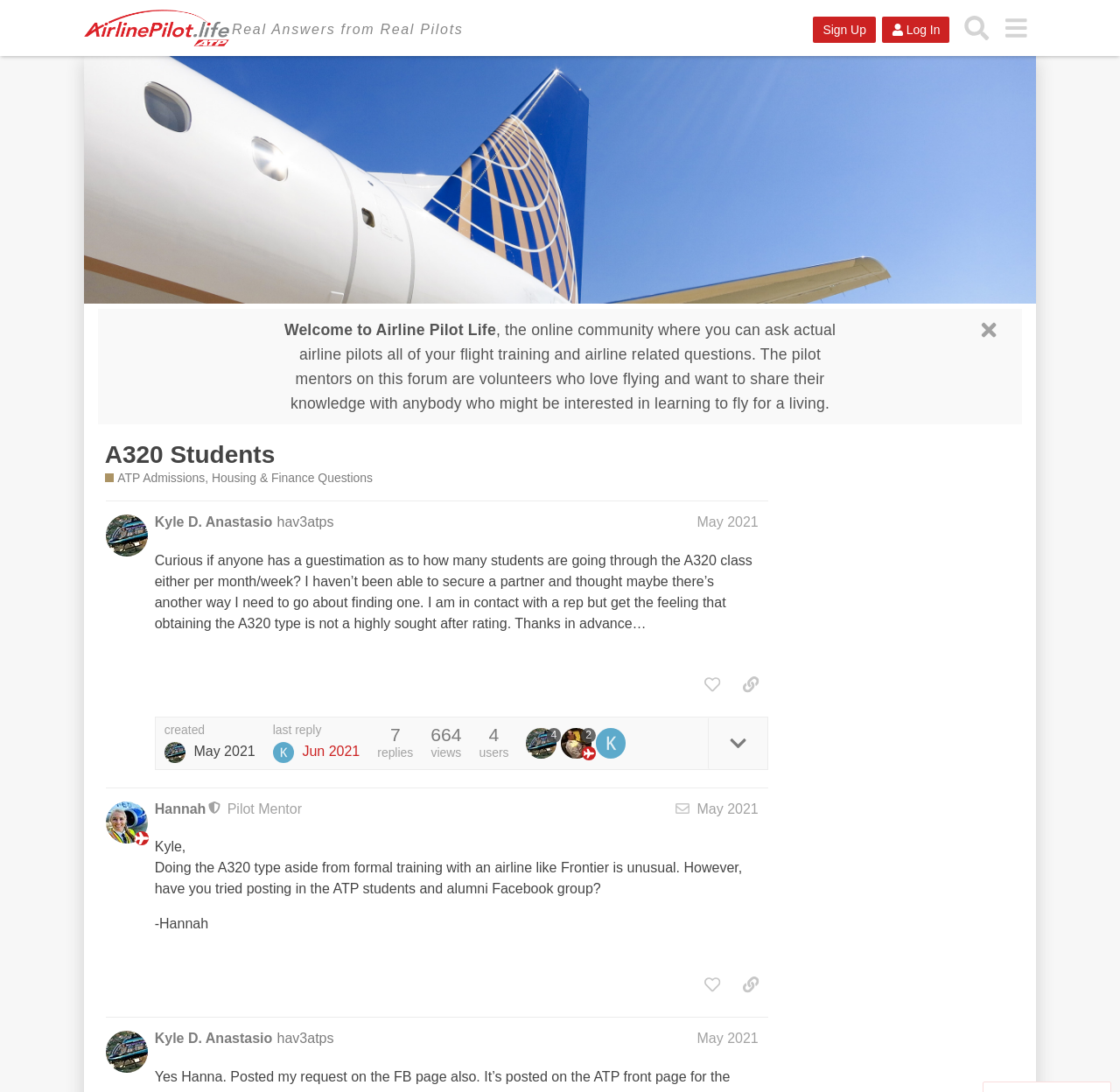Use a single word or phrase to answer the question: 
What is the role of Hannah in the second post?

Pilot Mentor